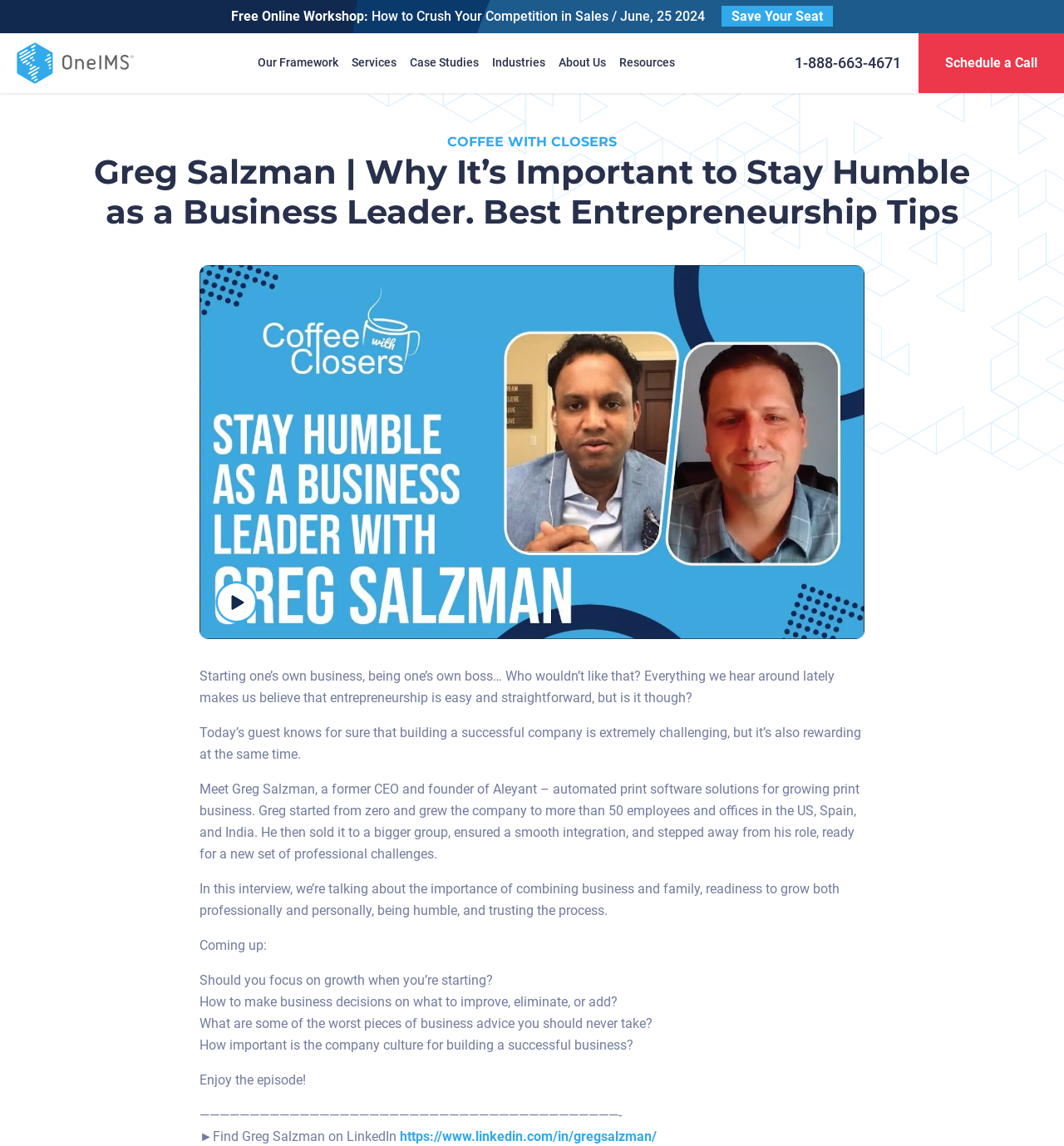What is the topic of the interview?
Provide a detailed answer to the question using information from the image.

Based on the webpage content, I can see that the interview is about entrepreneurship, as it mentions 'Starting one’s own business, being one’s own boss…' and talks about the importance of combining business and family, readiness to grow both professionally and personally, being humble, and trusting the process.